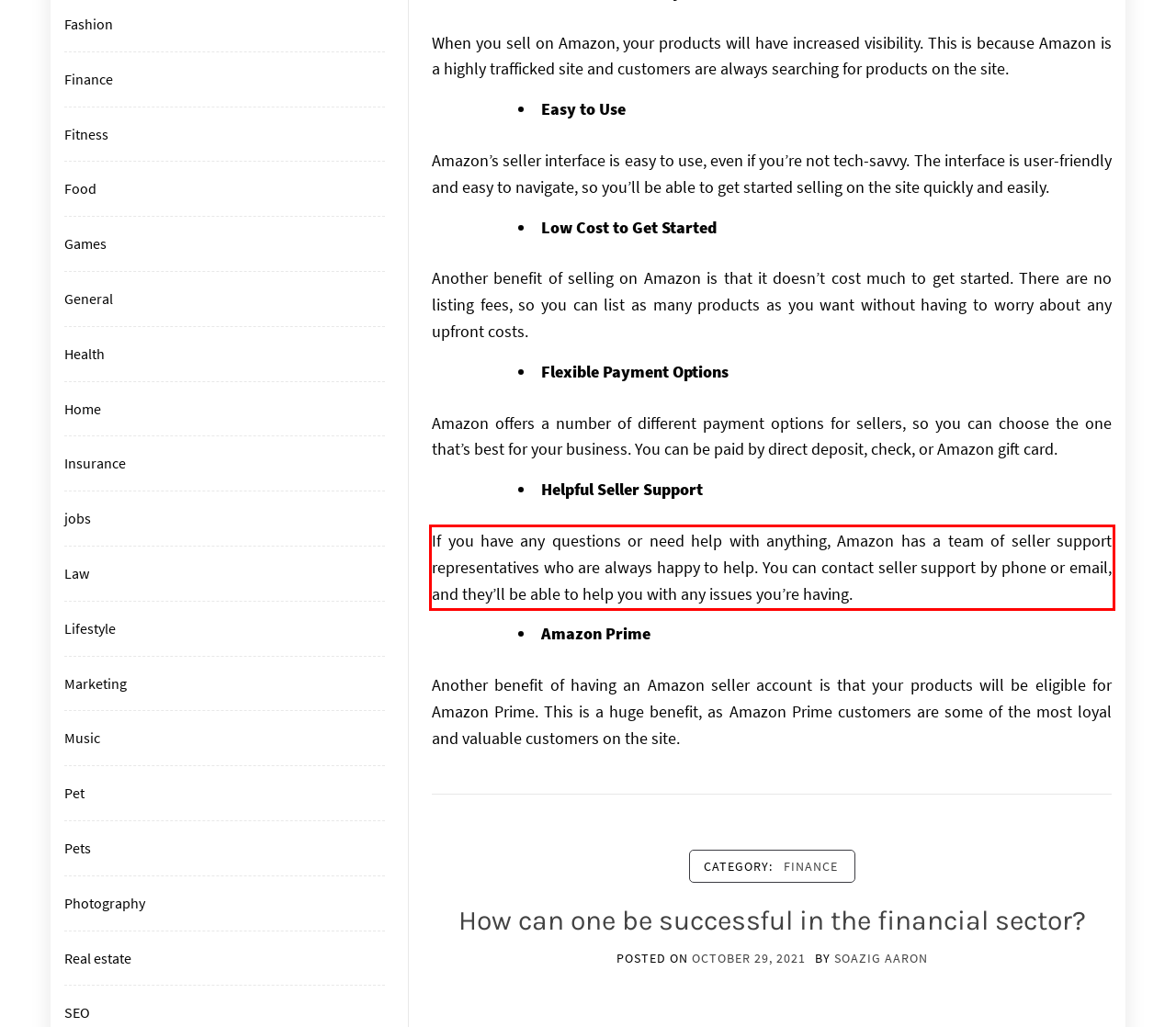Observe the screenshot of the webpage that includes a red rectangle bounding box. Conduct OCR on the content inside this red bounding box and generate the text.

If you have any questions or need help with anything, Amazon has a team of seller support representatives who are always happy to help. You can contact seller support by phone or email, and they’ll be able to help you with any issues you’re having.